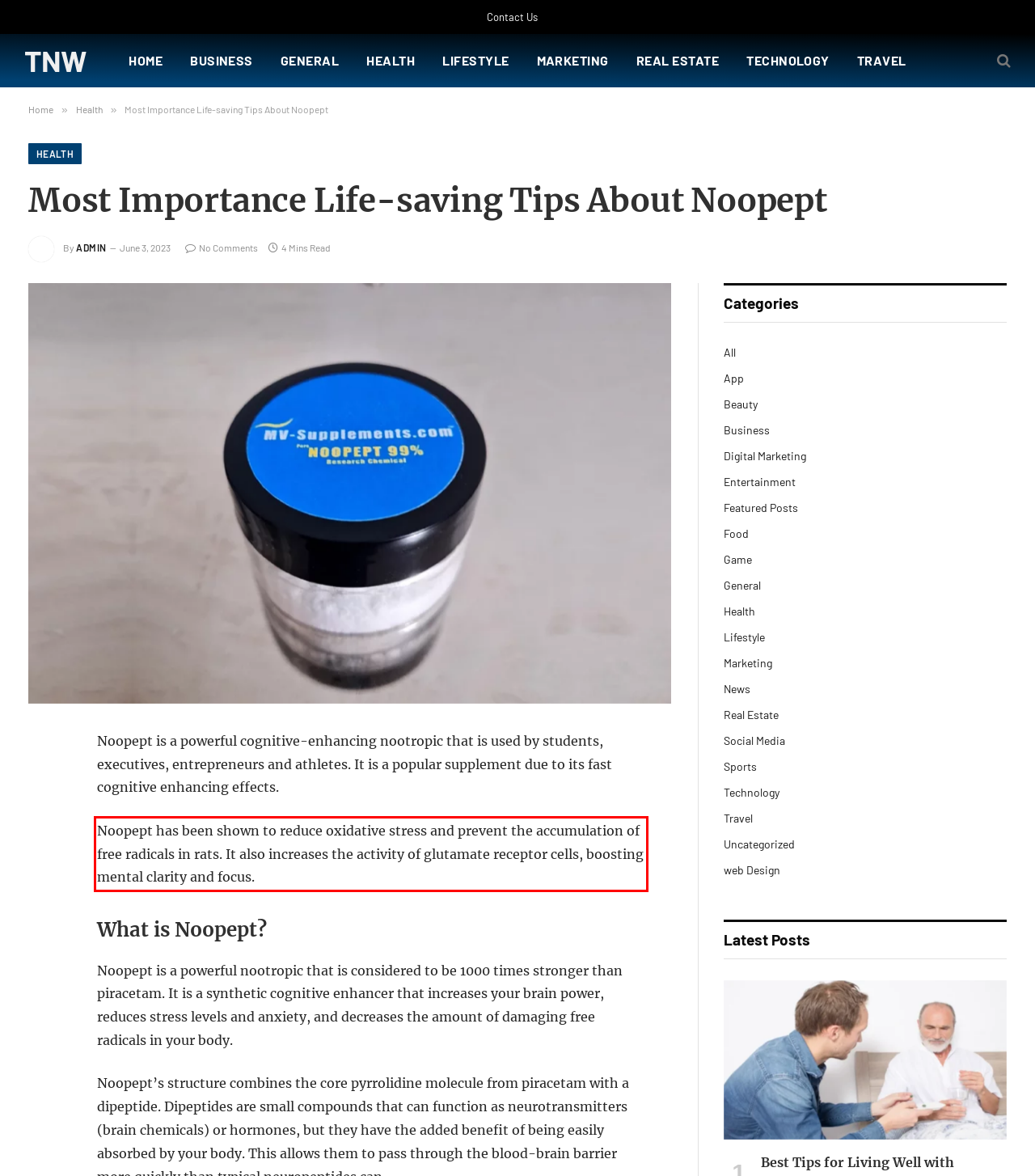Please examine the webpage screenshot and extract the text within the red bounding box using OCR.

Noopept has been shown to reduce oxidative stress and prevent the accumulation of free radicals in rats. It also increases the activity of glutamate receptor cells, boosting mental clarity and focus.